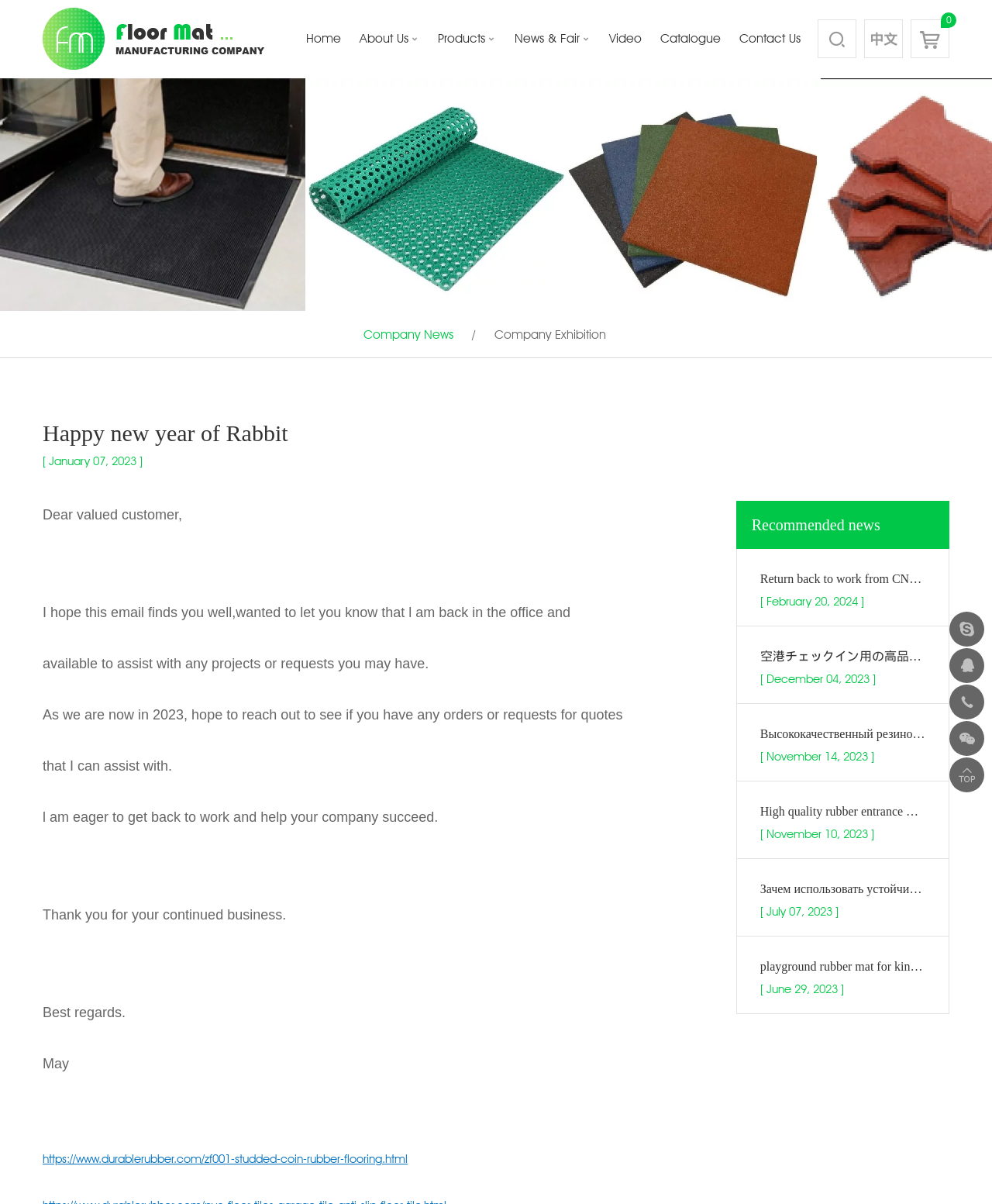Please identify the bounding box coordinates of the area that needs to be clicked to follow this instruction: "Click the '中文' link".

[0.872, 0.017, 0.909, 0.049]